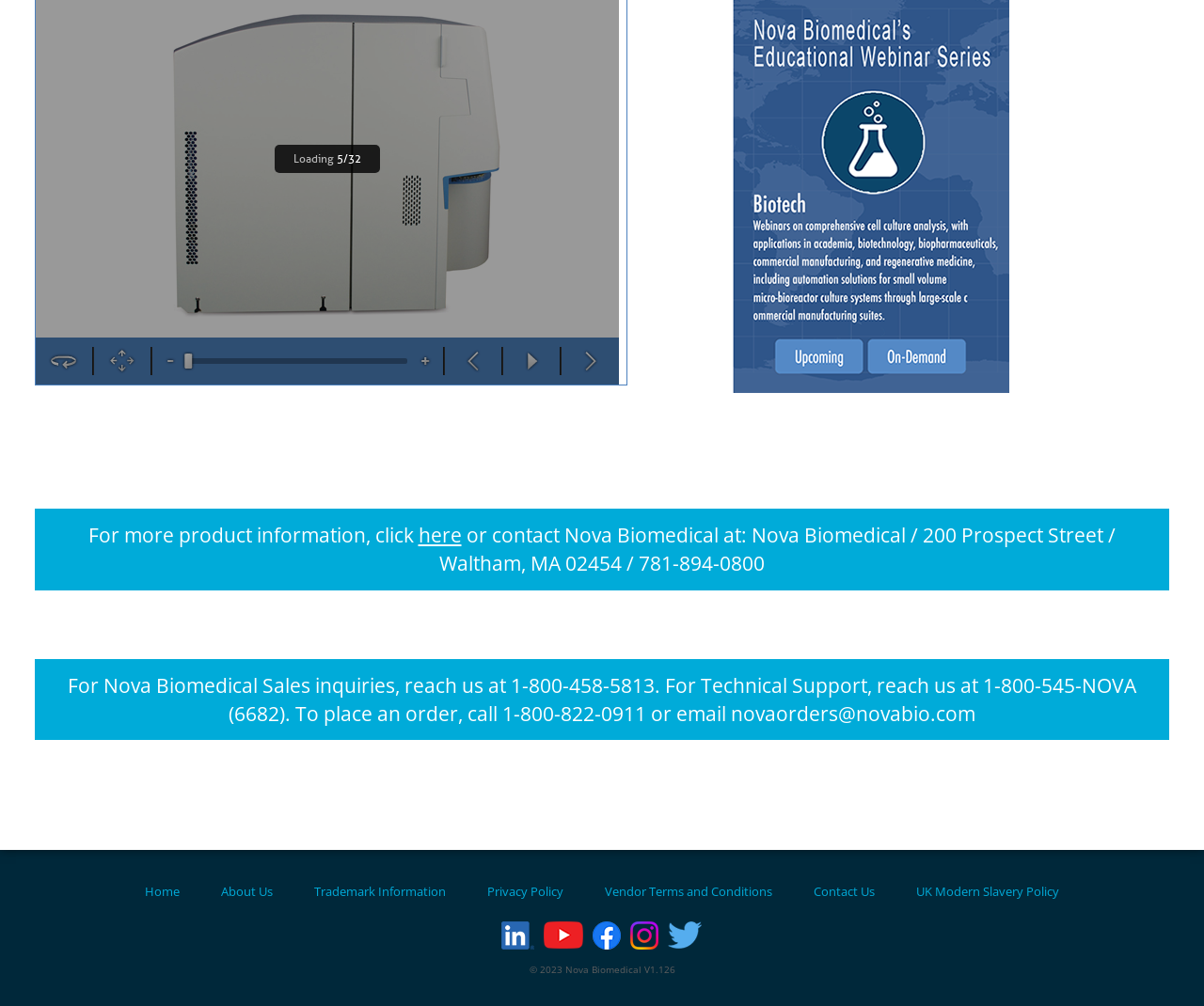Find the bounding box coordinates of the element you need to click on to perform this action: 'View About Us'. The coordinates should be represented by four float values between 0 and 1, in the format [left, top, right, bottom].

[0.184, 0.878, 0.227, 0.894]